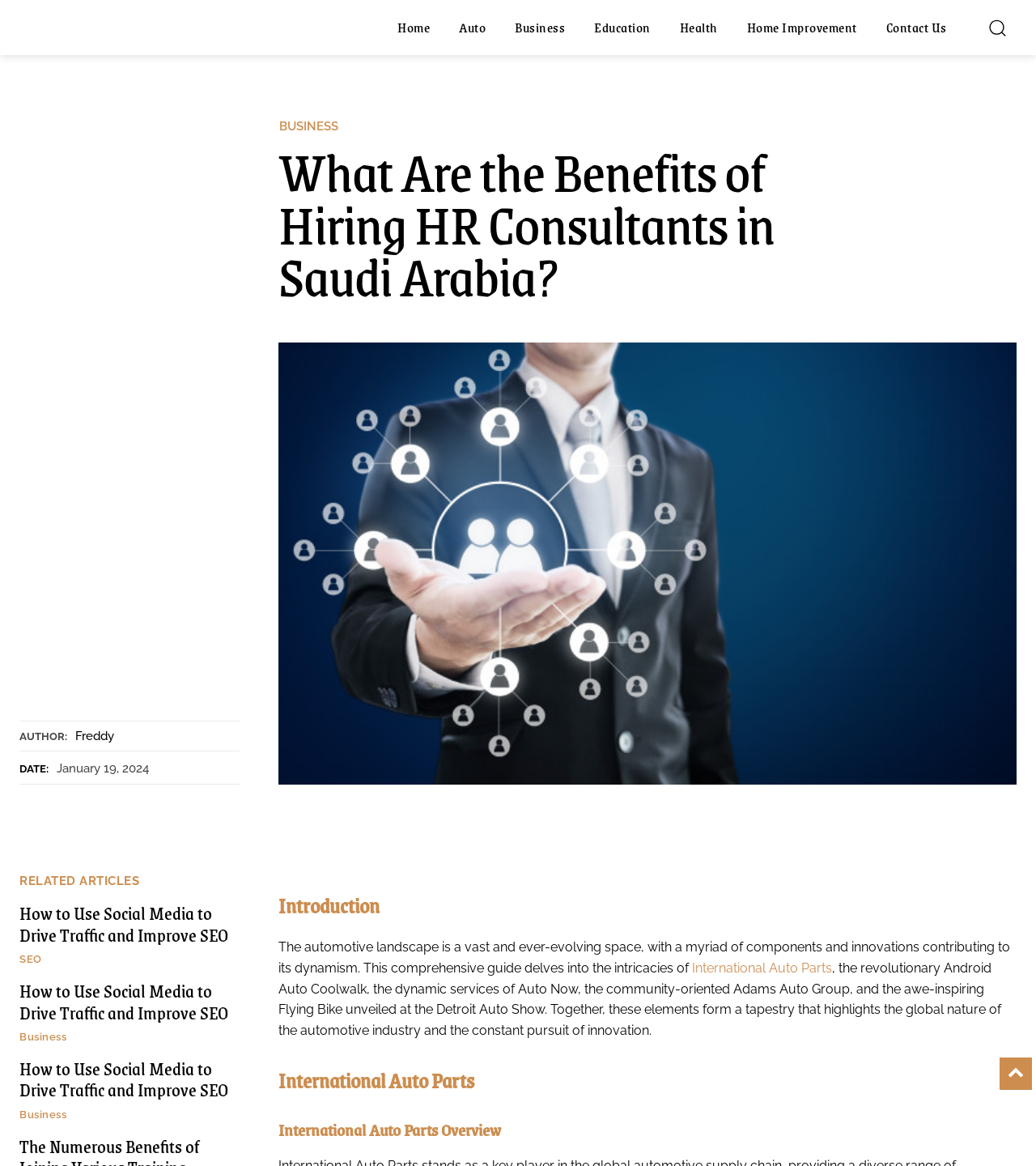What is the topic of the introduction section? Examine the screenshot and reply using just one word or a brief phrase.

Automotive landscape